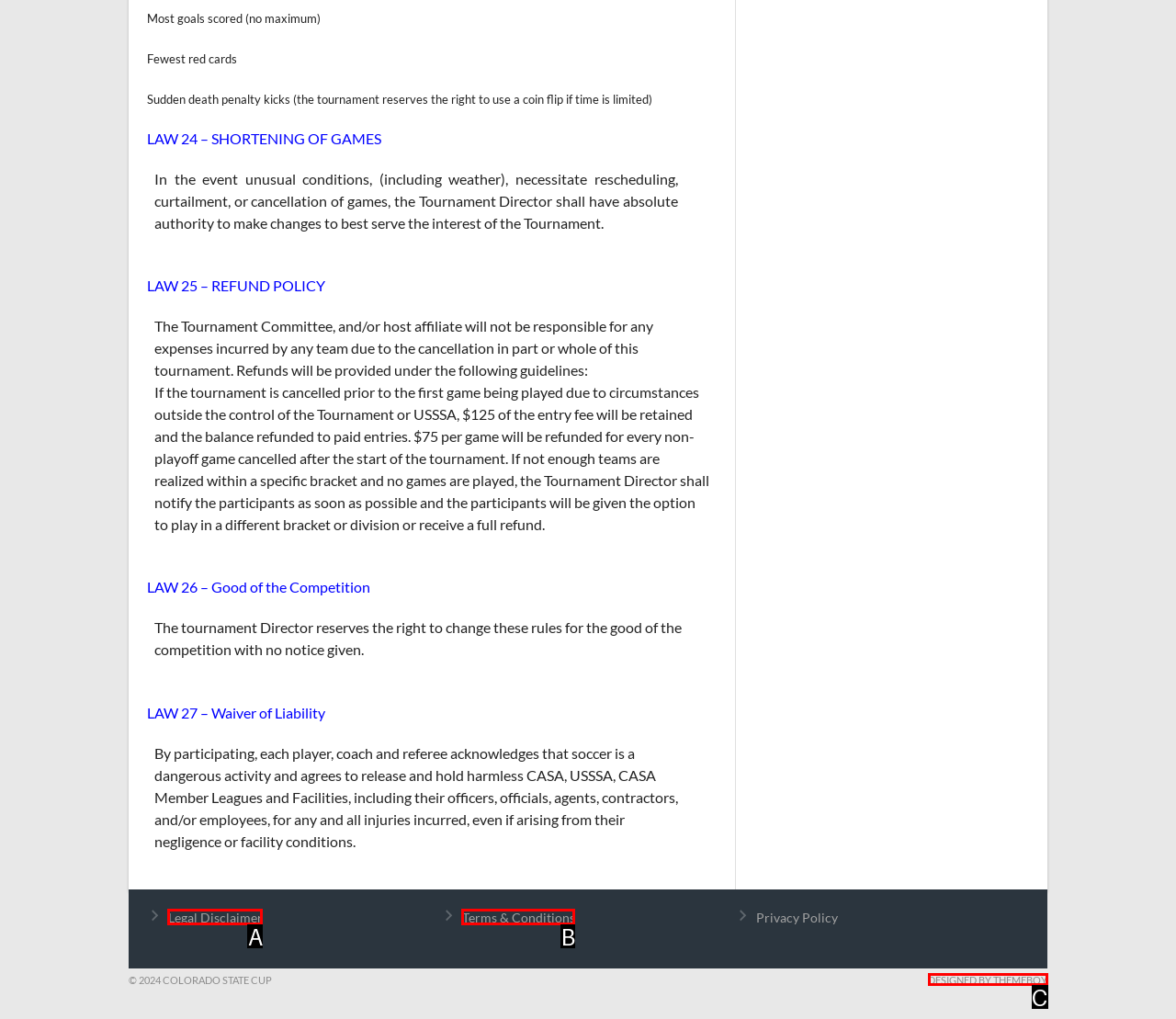Select the letter of the UI element that best matches: Sailendra Bhatta
Answer with the letter of the correct option directly.

None